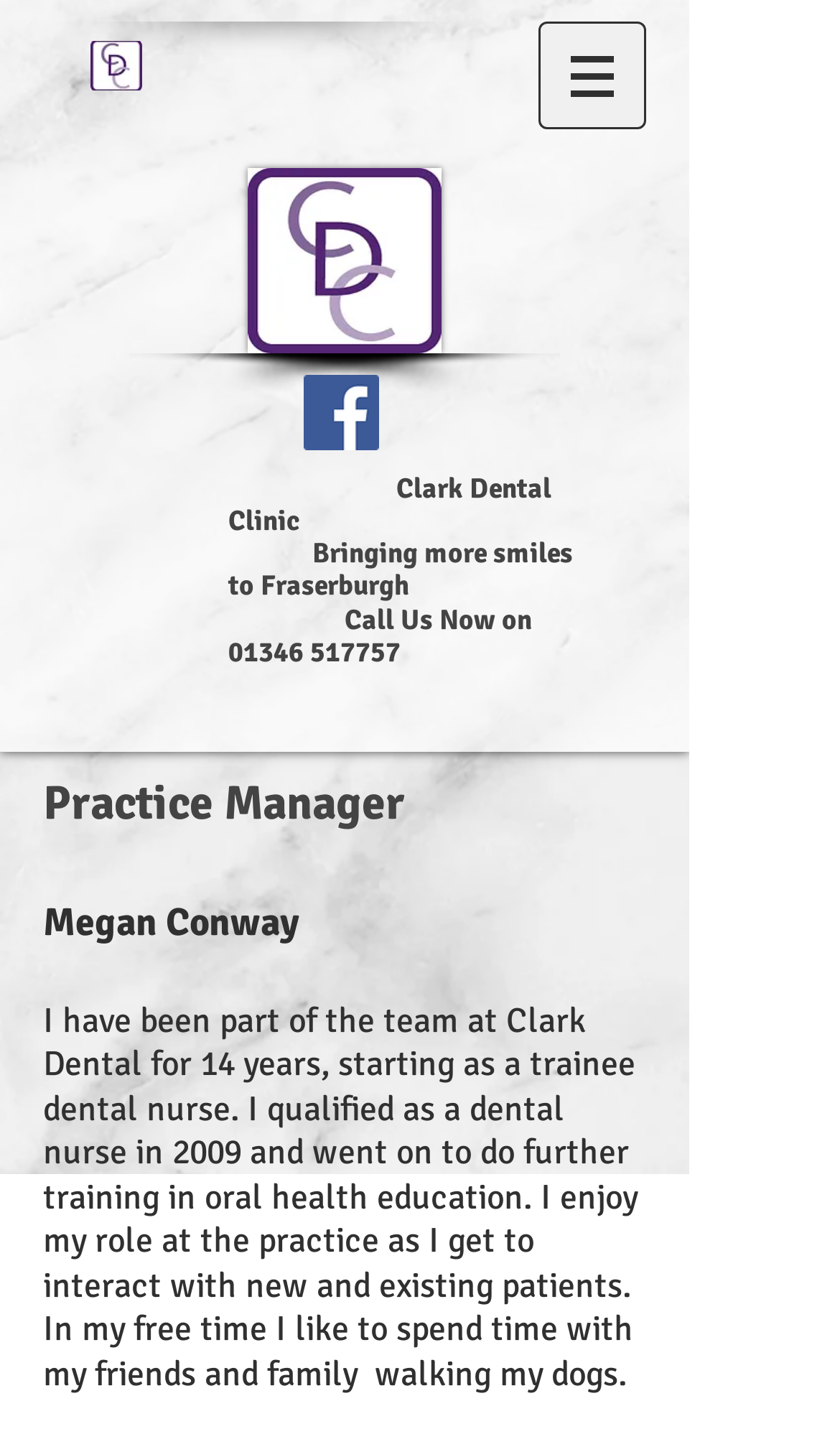Provide a comprehensive caption for the webpage.

The webpage is about the staff at Clark Dental Clinic in Fraserburgh. At the top left, there is a small, non-descriptive text element. On the top right, there is a navigation menu labeled "Site" with a button that has a popup menu, accompanied by a small image. 

Below the navigation menu, there is a social bar with a Facebook link, which is represented by a Facebook icon. 

The main content of the webpage is a heading that spans across the page, featuring the clinic's name, a tagline "Bringing more smiles to Fraserburgh", and a call-to-action to call the clinic at 01346 517757. 

Below the heading, there are staff profiles. The first profile is of the Practice Manager, Megan Conway. Her profile includes a brief bio, which describes her experience and qualifications as a dental nurse, as well as her interests outside of work.